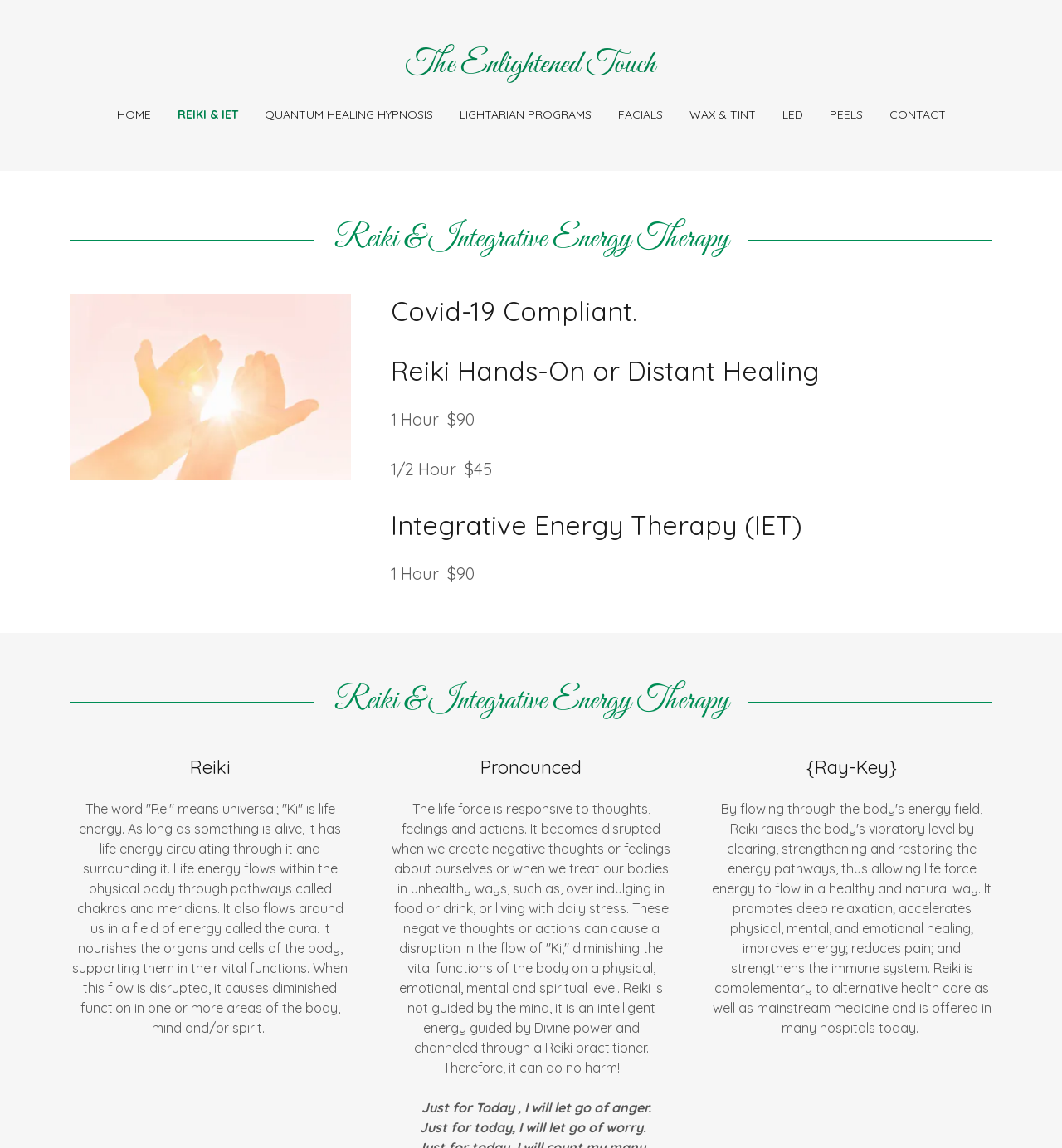Please provide a one-word or short phrase answer to the question:
What is the meaning of 'Rei' in Reiki?

Universal